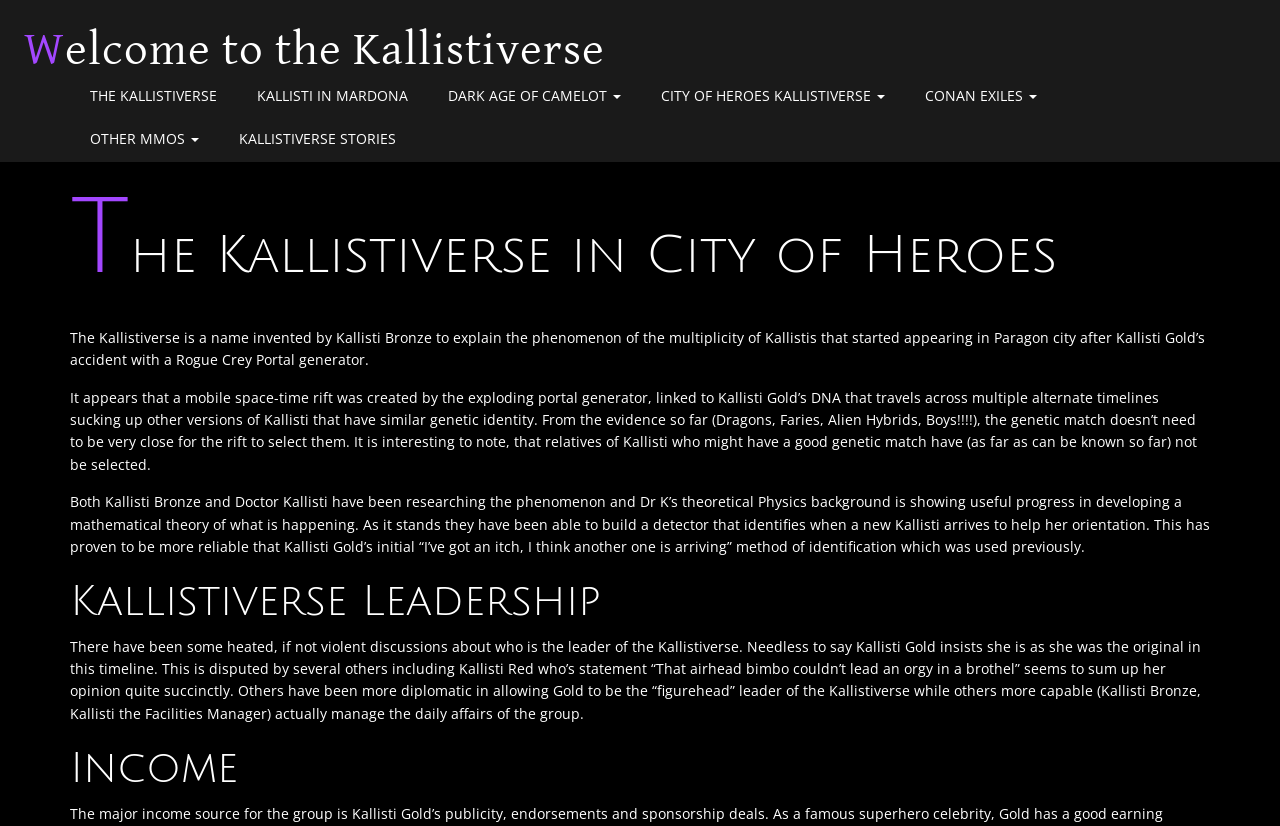Who disputes Kallisti Gold's leadership?
Answer with a single word or phrase, using the screenshot for reference.

Kallisti Red